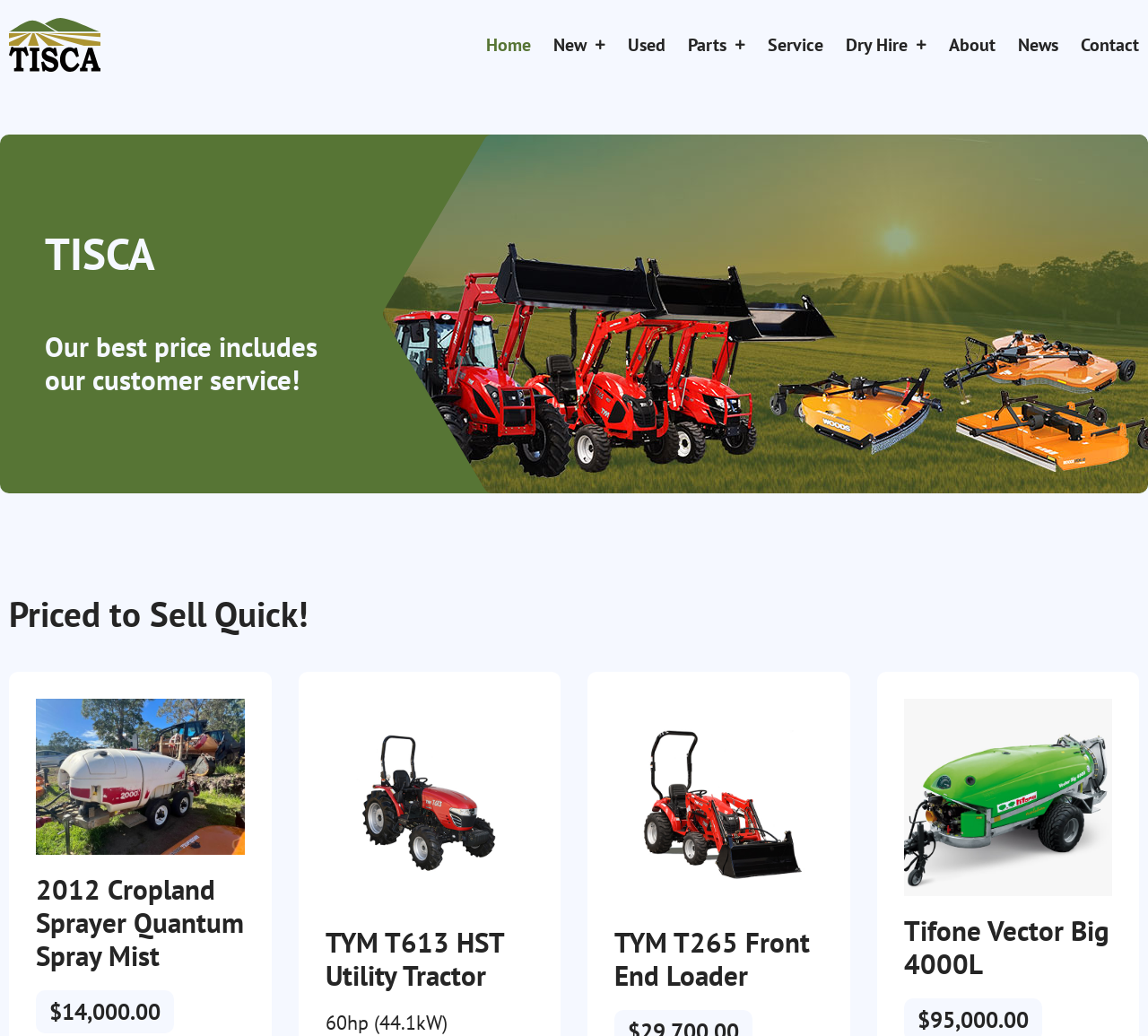Describe all the significant parts and information present on the webpage.

The webpage is about TISCA, an agricultural machinery sales, spare parts, and service provider. At the top, there is a navigation menu with links to different sections, including Home, New, Used, Parts, Service, Dry Hire, About, News, and Contact. 

Below the navigation menu, there is a heading that reads "TISCA" and another heading that says "Our best price includes our customer service!" 

To the right of these headings, there is a large image that takes up most of the width of the page, which appears to be a hero image for the website. 

Further down the page, there is a section with a heading that reads "Priced to Sell Quick!" This section contains a series of images and headings that describe different agricultural machinery for sale. There are four items listed, each with an image, a description, and a price. The items include a 2012 Cropland Sprayer Quantum Spray Mist, a TYM T613 HST Utility Tractor, a TYM T265 Front End Loader, and a Tifone Vector Big 4000L. The prices range from $14,000.00 to $95,000.00.